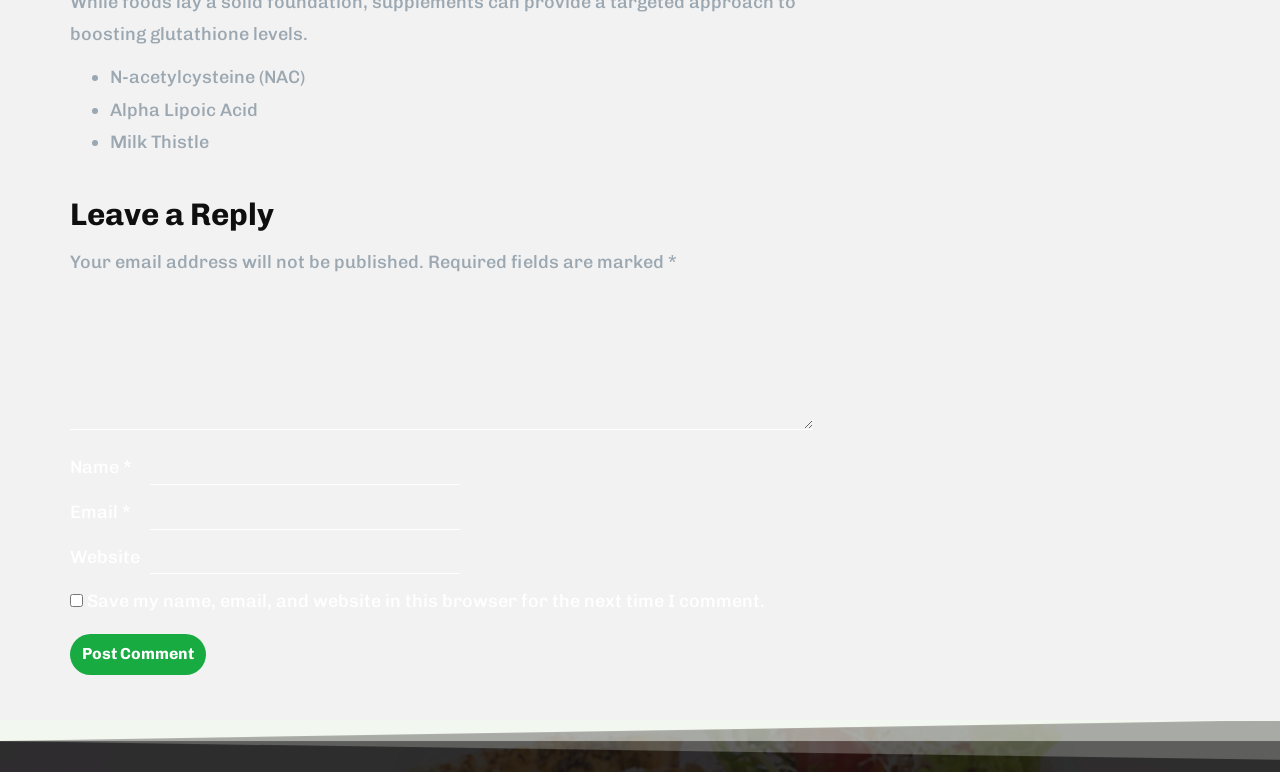Find the bounding box of the UI element described as follows: "parent_node: Name * name="author"".

[0.117, 0.587, 0.359, 0.628]